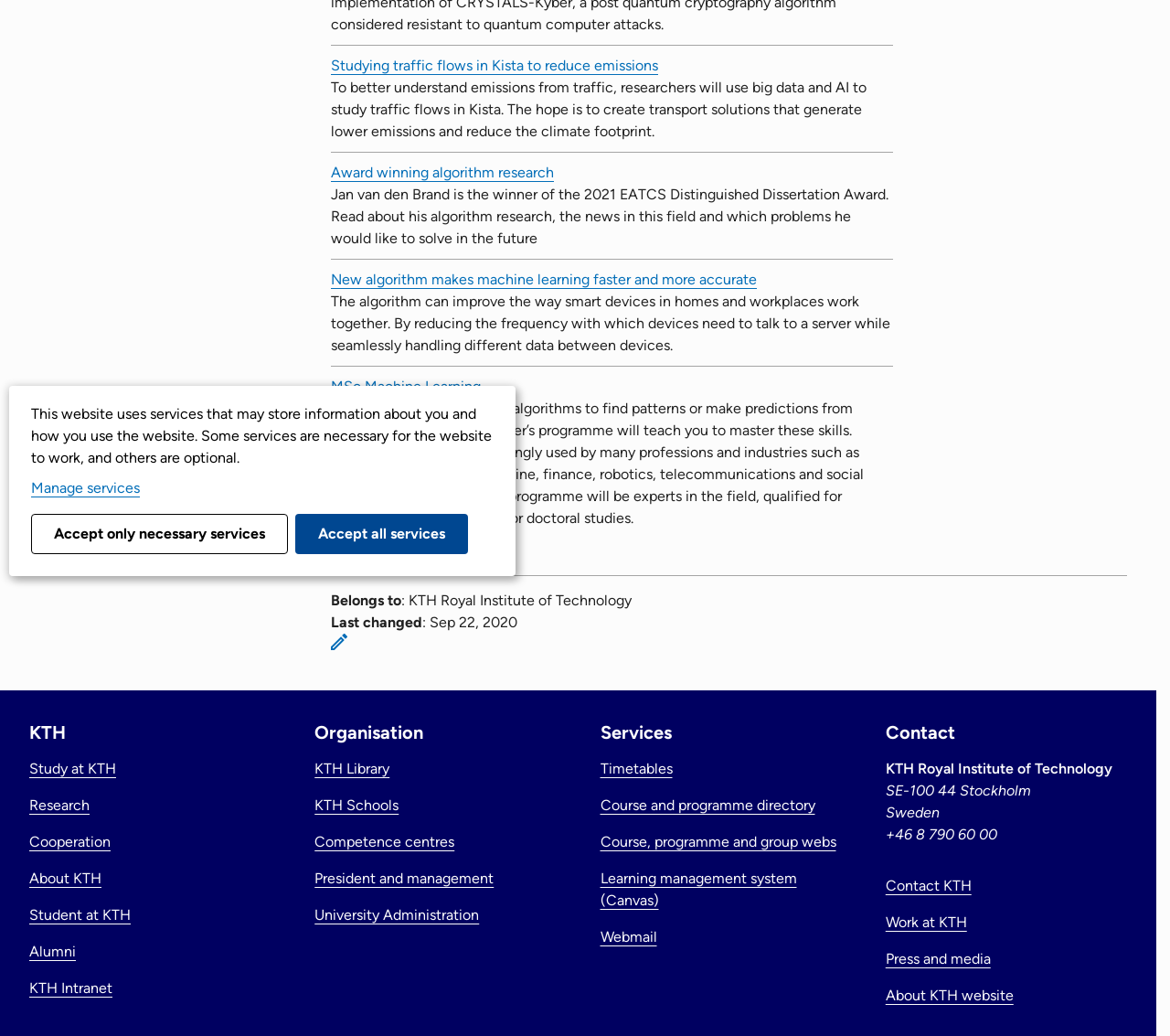Provide the bounding box coordinates of the HTML element described by the text: "Student at KTH".

[0.025, 0.874, 0.112, 0.891]